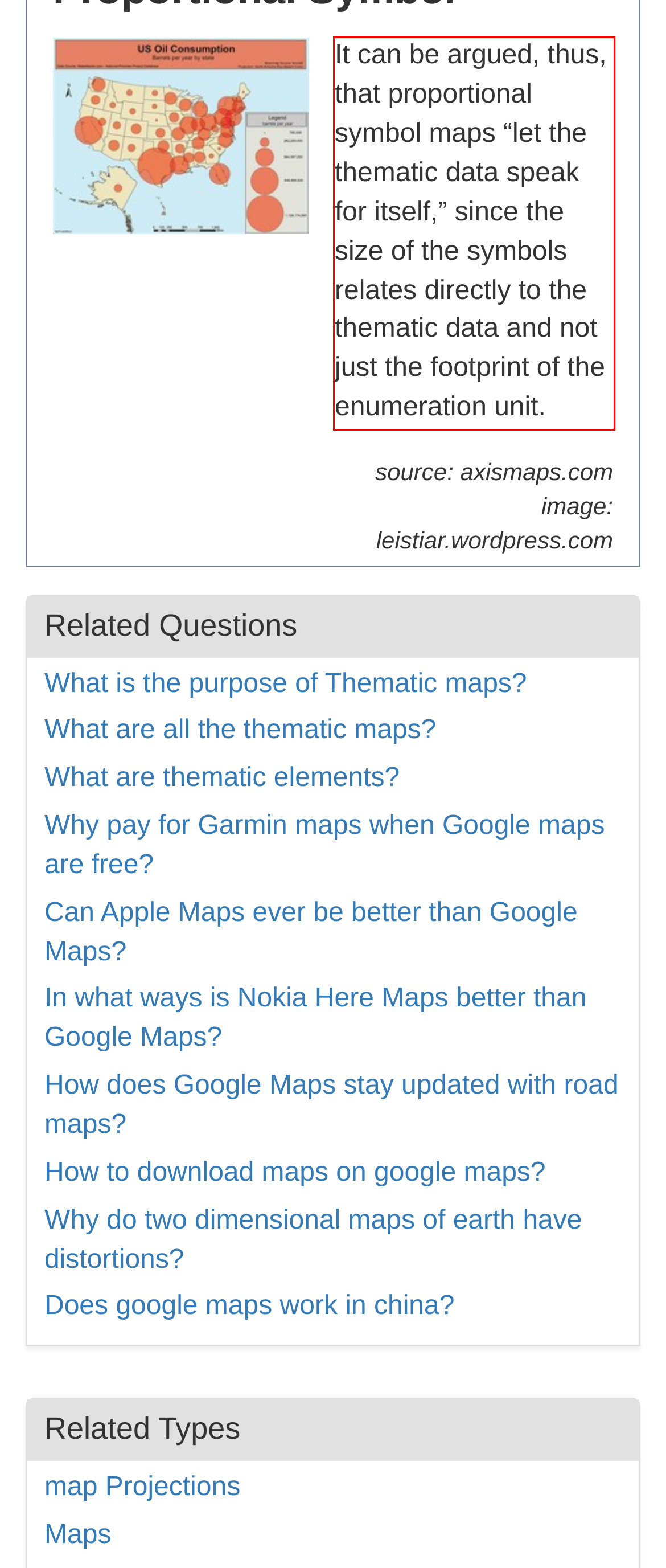You are provided with a screenshot of a webpage containing a red bounding box. Please extract the text enclosed by this red bounding box.

It can be argued, thus, that proportional symbol maps “let the thematic data speak for itself,” since the size of the symbols relates directly to the thematic data and not just the footprint of the enumeration unit.